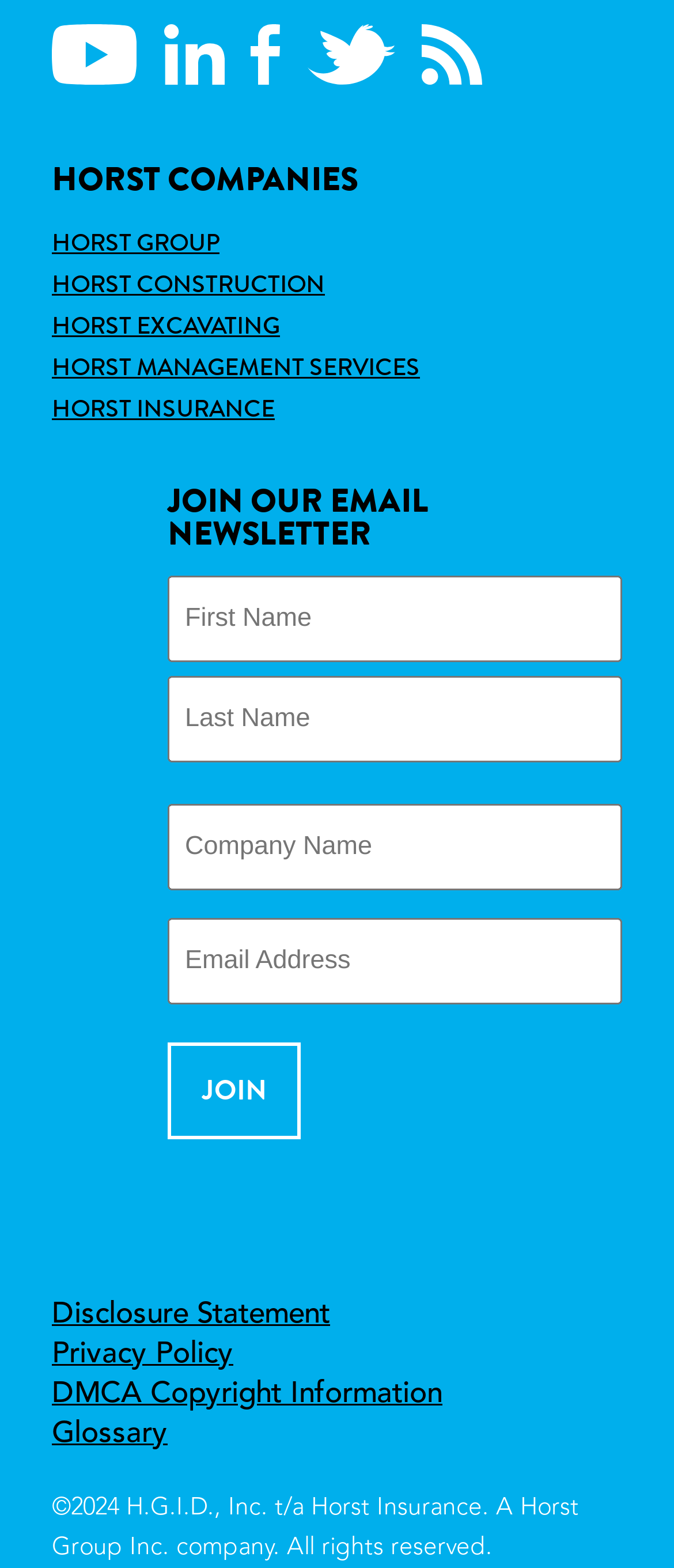Provide the bounding box coordinates for the UI element that is described as: "value="Join"".

[0.249, 0.665, 0.446, 0.727]